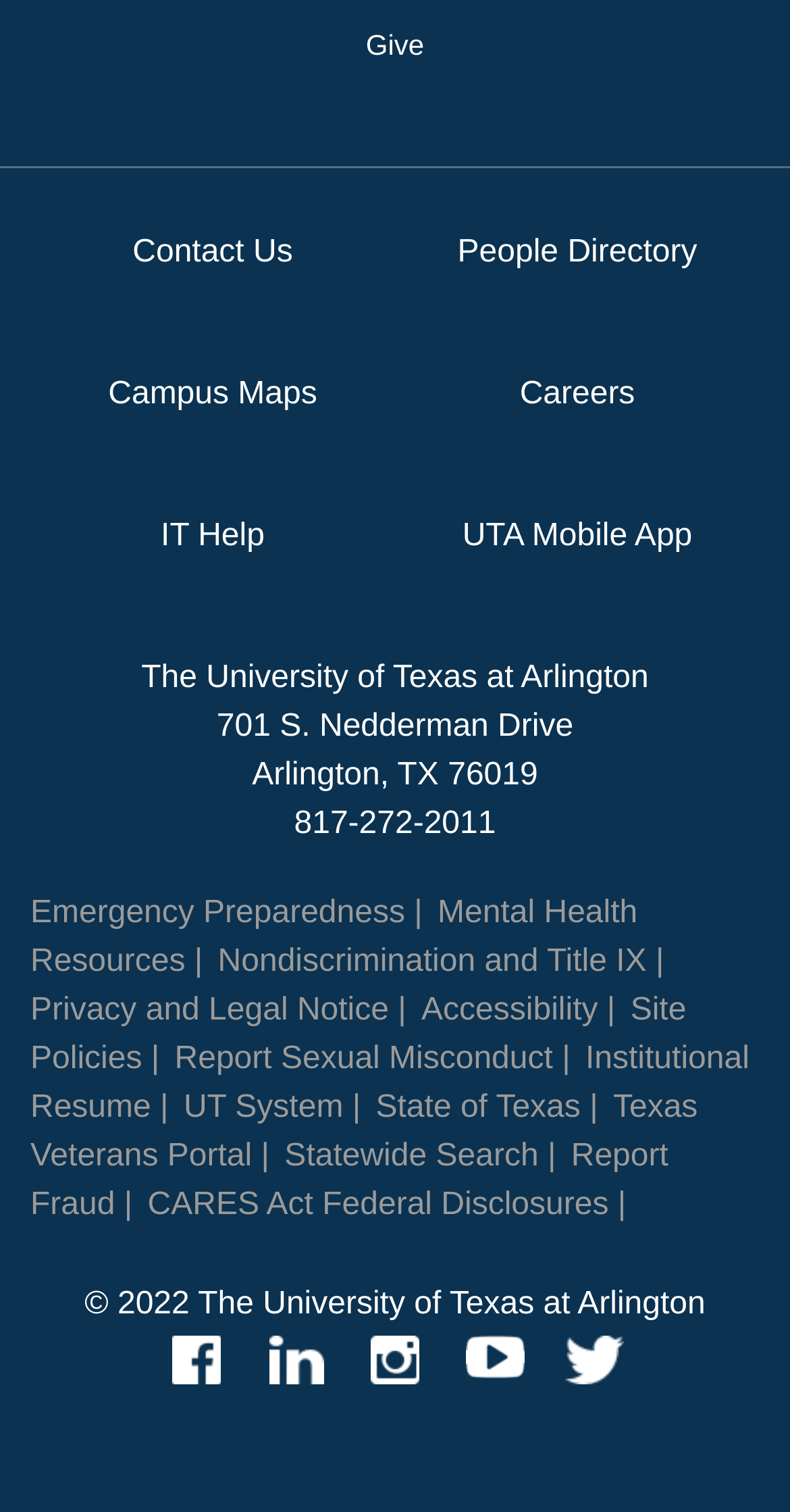Please specify the bounding box coordinates for the clickable region that will help you carry out the instruction: "Contact Us".

[0.168, 0.155, 0.371, 0.182]